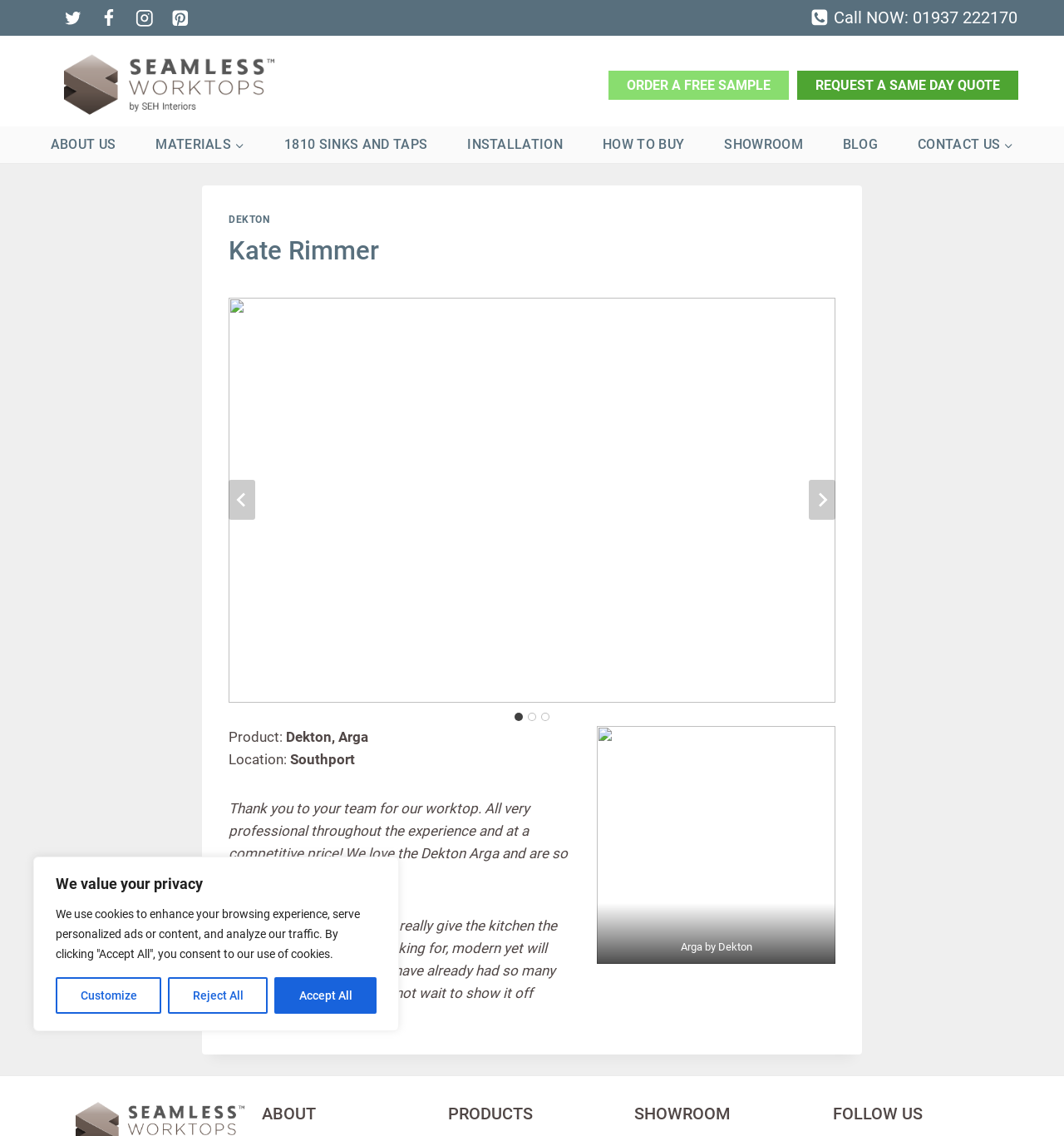What is the name of the worktop material?
Please respond to the question with a detailed and informative answer.

I found the name of the worktop material by reading the text 'Product: Dekton, Arga' in the main content area of the webpage.